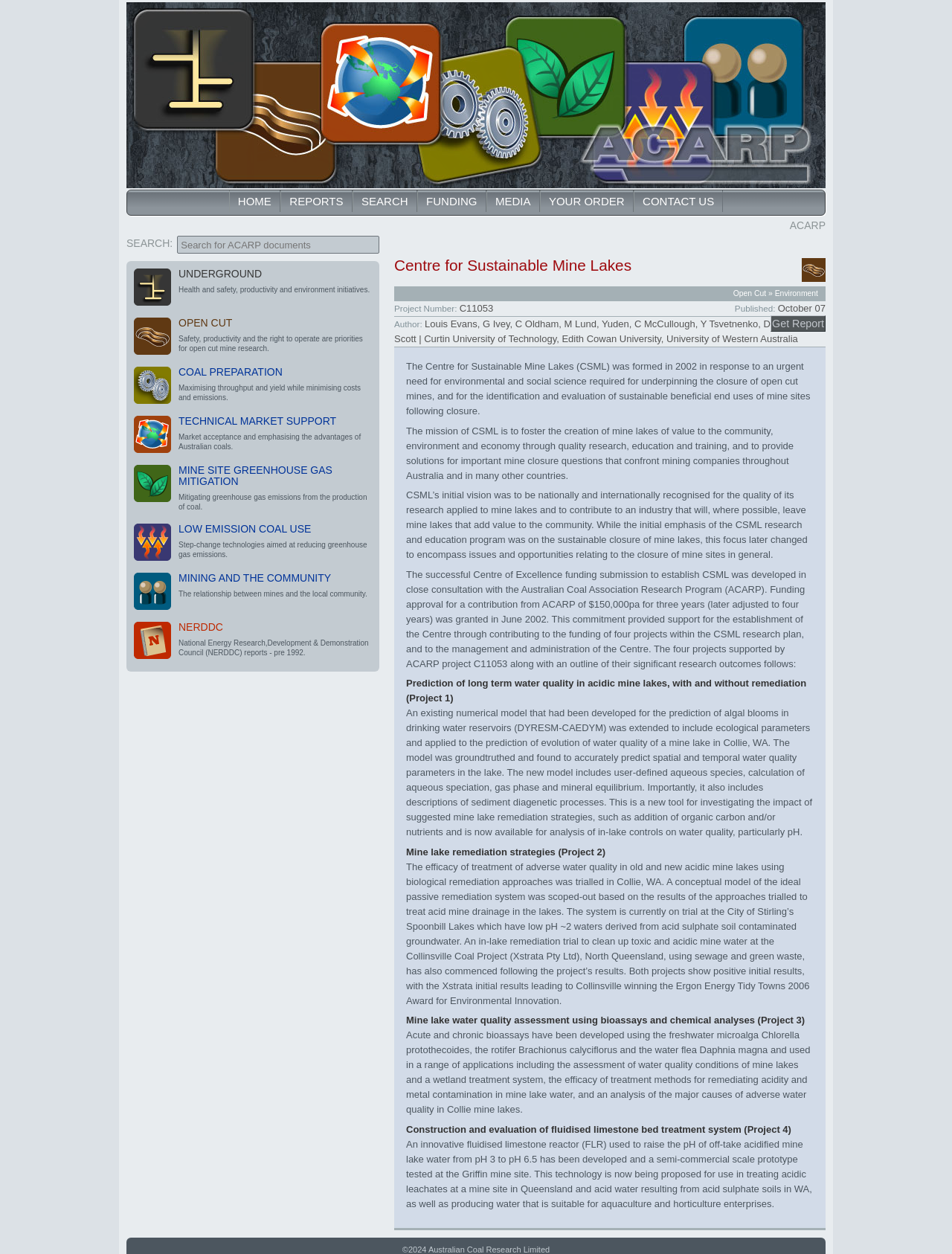Produce an elaborate caption capturing the essence of the webpage.

The webpage is about the Australian Coal Association Research Program (ACARP) abstract, specifically focusing on the Centre for Sustainable Mine Lakes (CSML). At the top of the page, there are four identical images of the ACARP logo, followed by a navigation menu with links to HOME, REPORTS, SEARCH, FUNDING, MEDIA, YOUR ORDER, and CONTACT US.

Below the navigation menu, there is a heading that reads "Centre for Sustainable Mine Lakes" and a brief description of the centre's mission and vision. The page then provides an overview of the CSML's research program, including four projects funded by ACARP, which are:

1. Prediction of long-term water quality in acidic mine lakes, with and without remediation.
2. Mine lake remediation strategies.
3. Mine lake water quality assessment using bioassays and chemical analyses.
4. Construction and evaluation of fluidised limestone bed treatment system.

Each project is described in detail, including its objectives, methods, and outcomes.

On the right-hand side of the page, there are three sections: UNDERGROUND, OPEN CUT, and COAL PREPARATION. Each section has a heading, a brief description, and a list of recently completed projects with links to more information.

The UNDERGROUND section has three projects related to health and safety, productivity, and environmental initiatives. The OPEN CUT section has three projects focused on safety, productivity, and the right to operate in open-cut mining. The COAL PREPARATION section has two projects related to maximising throughput and yield while minimising costs and emissions.

Throughout the page, there are links to more information, images, and headings that provide a clear structure to the content.